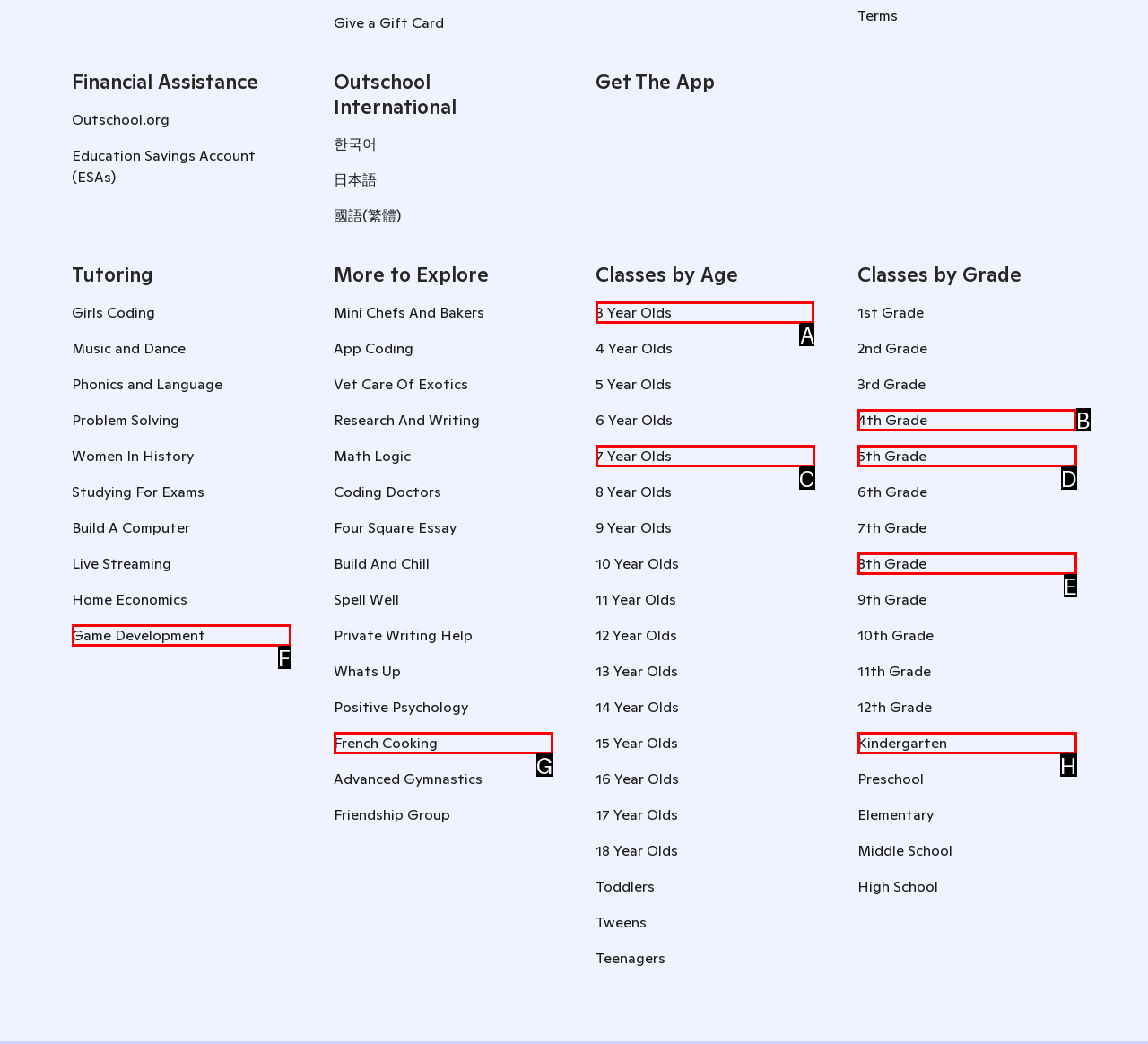Point out which UI element to click to complete this task: Explore classes for 3 Year Olds
Answer with the letter corresponding to the right option from the available choices.

A